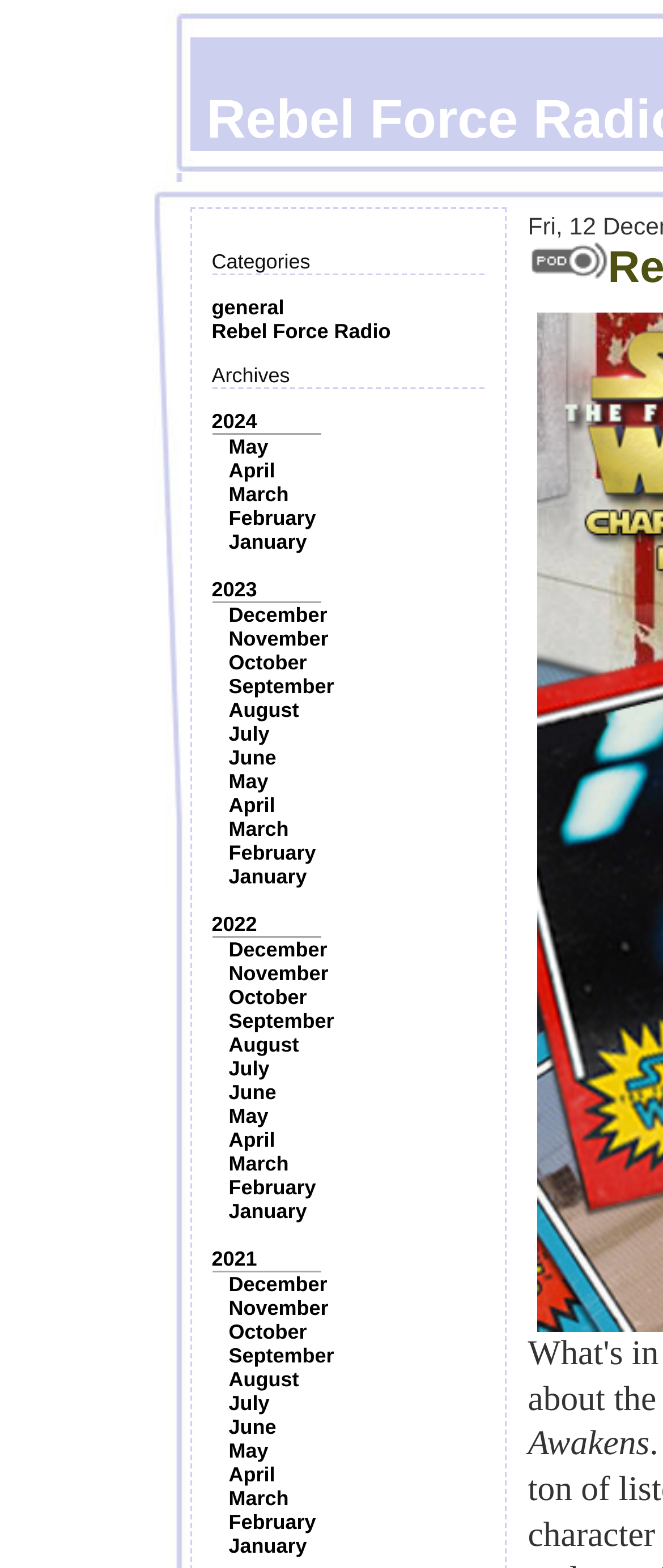Please specify the bounding box coordinates in the format (top-left x, top-left y, bottom-right x, bottom-right y), with all values as floating point numbers between 0 and 1. Identify the bounding box of the UI element described by: December

[0.345, 0.385, 0.494, 0.4]